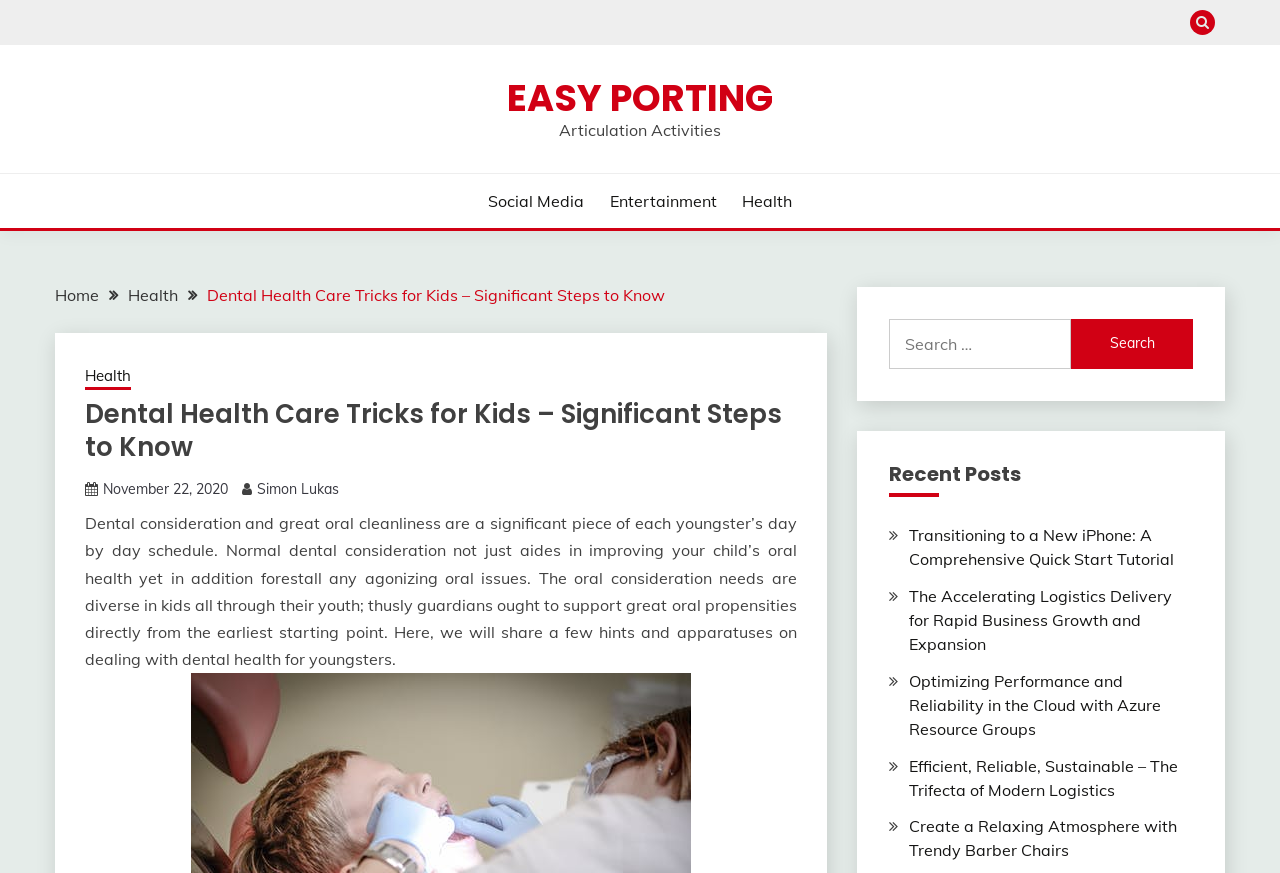Elaborate on the webpage's design and content in a detailed caption.

This webpage is about dental health care tricks for kids, with a focus on significant steps to know. At the top right corner, there is a button with a font awesome icon. Below it, there are four links: "EASY PORTING", "Social Media", "Entertainment", and "Health". 

To the right of these links, there is a static text "Articulation Activities". Below these elements, there is a navigation section with breadcrumbs, which includes links to "Home", "Health", and the current page "Dental Health Care Tricks for Kids – Significant Steps to Know". 

Following the breadcrumbs, there is a heading with the same title as the webpage, and a link to the publication date "November 22, 2020" and the author "Simon Lukas". Below this, there is a long paragraph of text that discusses the importance of dental care and oral hygiene for kids, and provides some tips and tools for parents to promote good oral habits.

On the right side of the page, there is a search bar with a search button and a heading "Recent Posts" above it. Below the search bar, there are five links to recent posts, including "Transitioning to a New iPhone: A Comprehensive Quick Start Tutorial", "The Accelerating Logistics Delivery for Rapid Business Growth and Expansion", and three more.